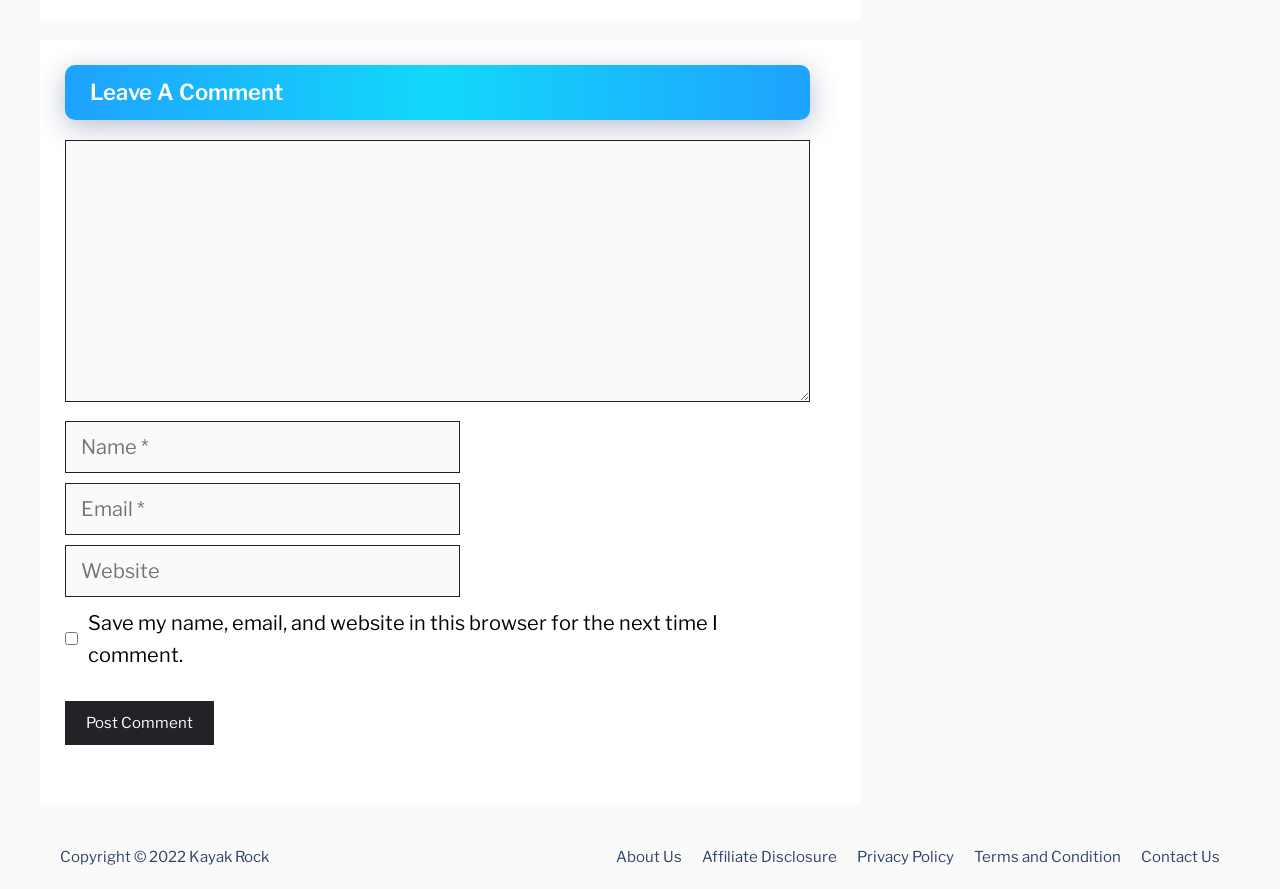Specify the bounding box coordinates of the area that needs to be clicked to achieve the following instruction: "Visit the about us page".

[0.481, 0.954, 0.533, 0.975]